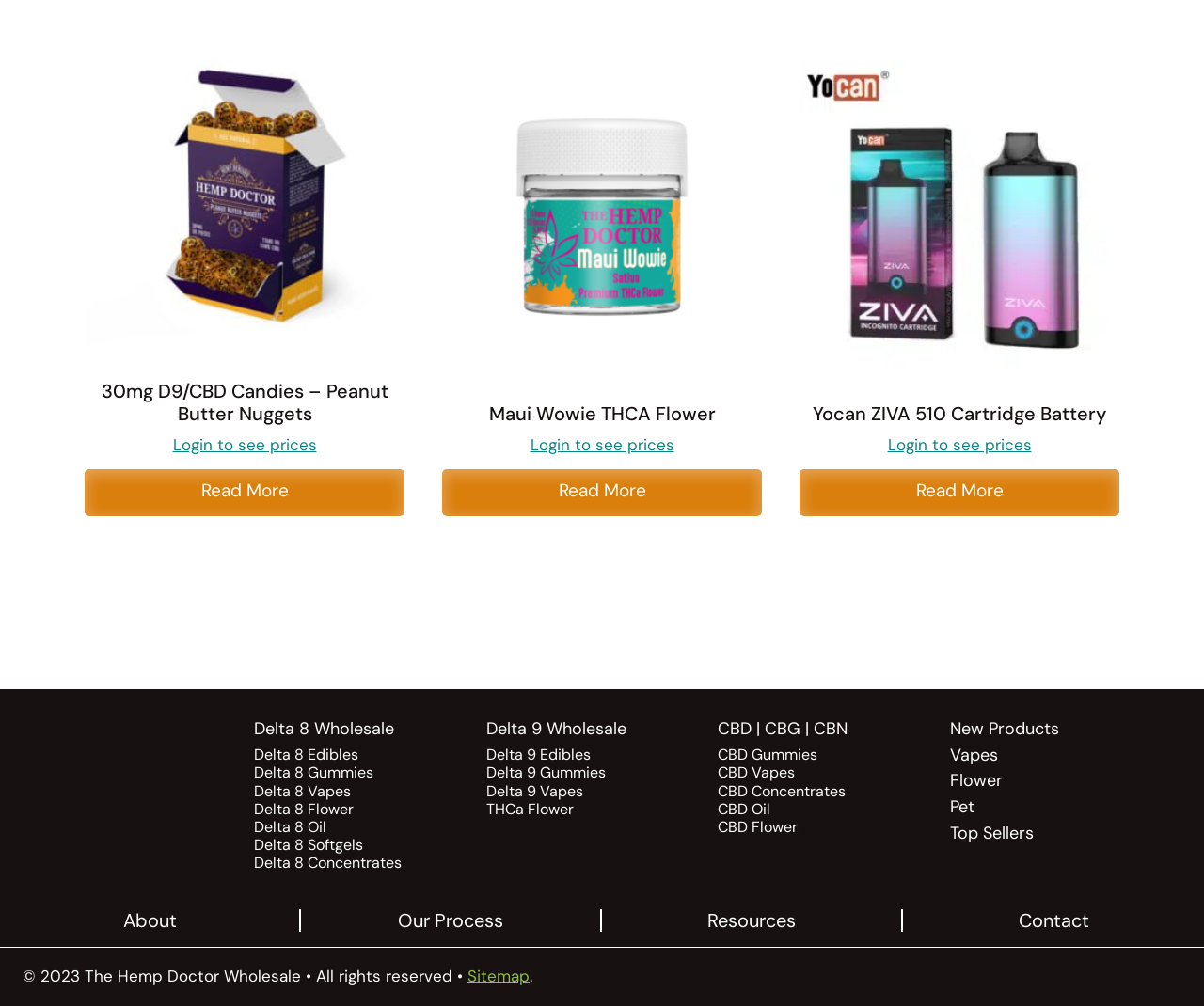Please find and report the bounding box coordinates of the element to click in order to perform the following action: "Learn more about the Indianapolis Foundation Grant Round". The coordinates should be expressed as four float numbers between 0 and 1, in the format [left, top, right, bottom].

None